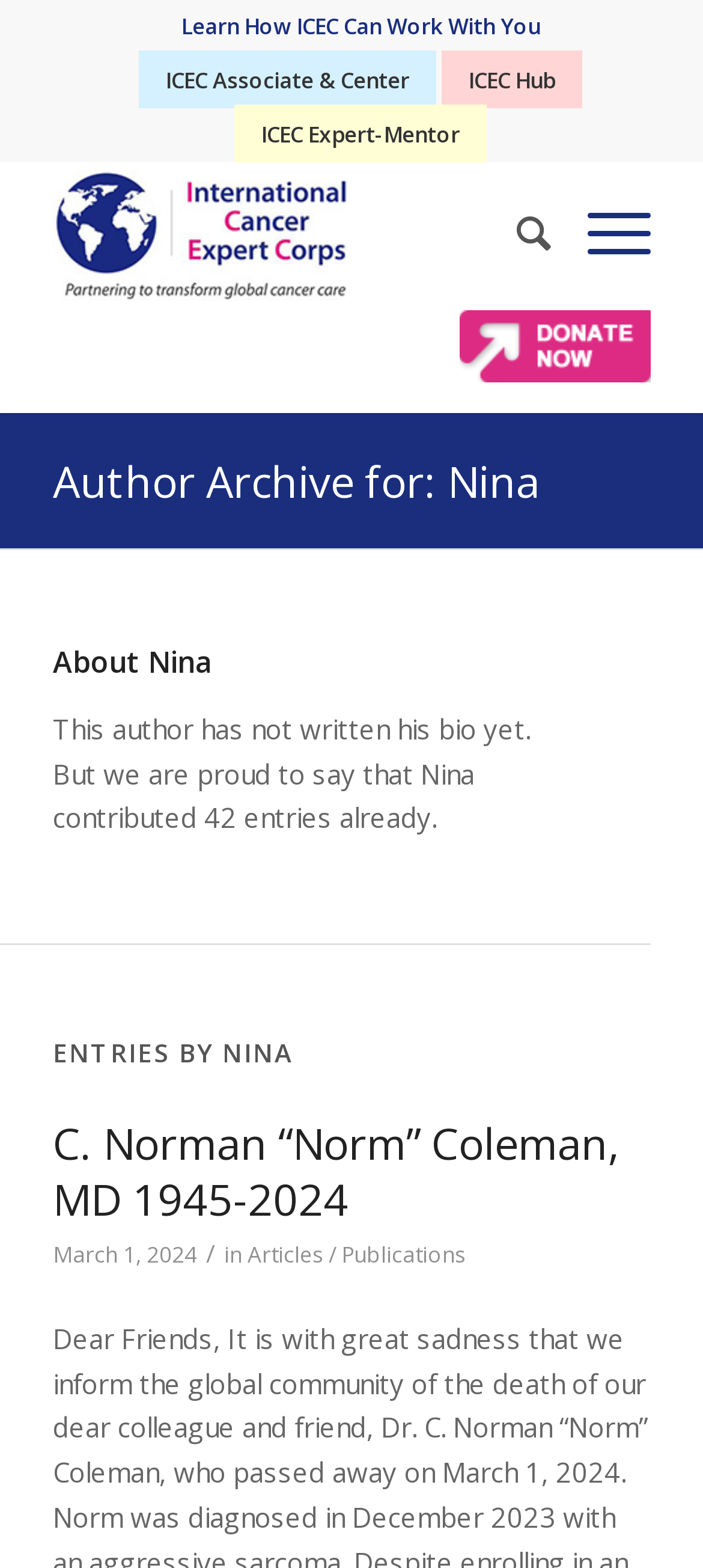What is the name of the logo?
Offer a detailed and exhaustive answer to the question.

I found the answer by looking at the image element with the description 'ICEC' which is located in the top-left corner of the page.